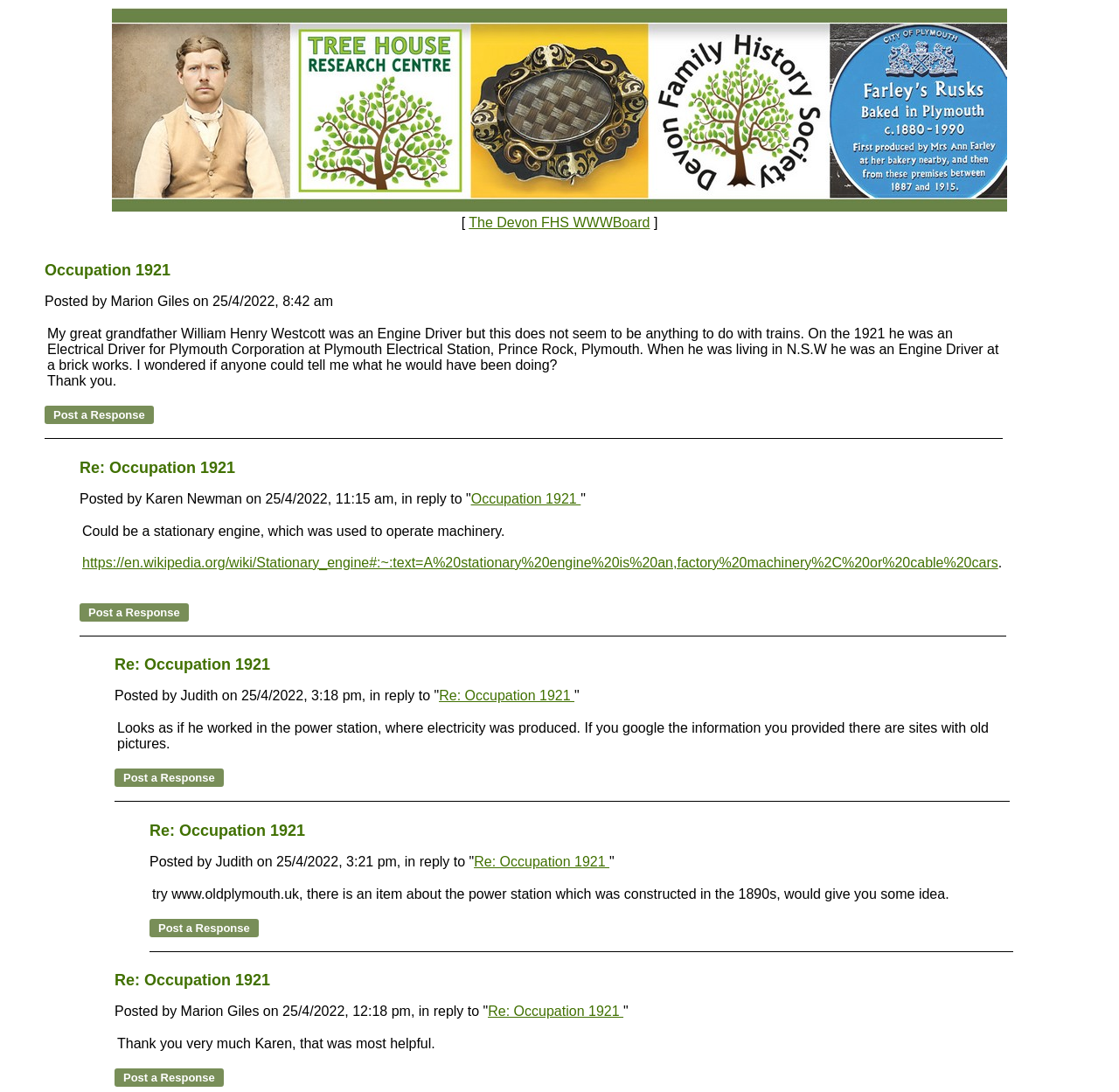Provide an in-depth description of the elements and layout of the webpage.

The webpage is a forum discussion board titled "The Devon FHS WWWBoard". At the top, there is a large image taking up most of the width, with a small text element to its right displaying a bracket. Next to the bracket is a link to the webpage's title, "The Devon FHS WWWBoard".

Below the image, there is a table with multiple rows, each containing a discussion thread. The first thread is titled "Occupation 1921" and is posted by Marion Giles. The thread contains a lengthy text describing Marion's great grandfather's occupation as an Engine Driver and seeking information about his job. There is a button to "Post a Response" below the text.

The next thread is a response to the first one, posted by Karen Newman. It contains a text explaining that the Engine Driver job might be related to a stationary engine used to operate machinery, with a link to a Wikipedia article. There is another button to "Post a Response" below the text.

The webpage continues with multiple threads, each with a similar structure: a title, a text describing the discussion, and a button to "Post a Response". The threads are responses to each other, with some containing links to external websites. The discussion topics revolve around the occupation of Engine Driver and its possible meanings.

Throughout the webpage, there are horizontal separators dividing the threads, making it easy to distinguish between them. The overall layout is organized, with each thread taking up a significant portion of the page width.